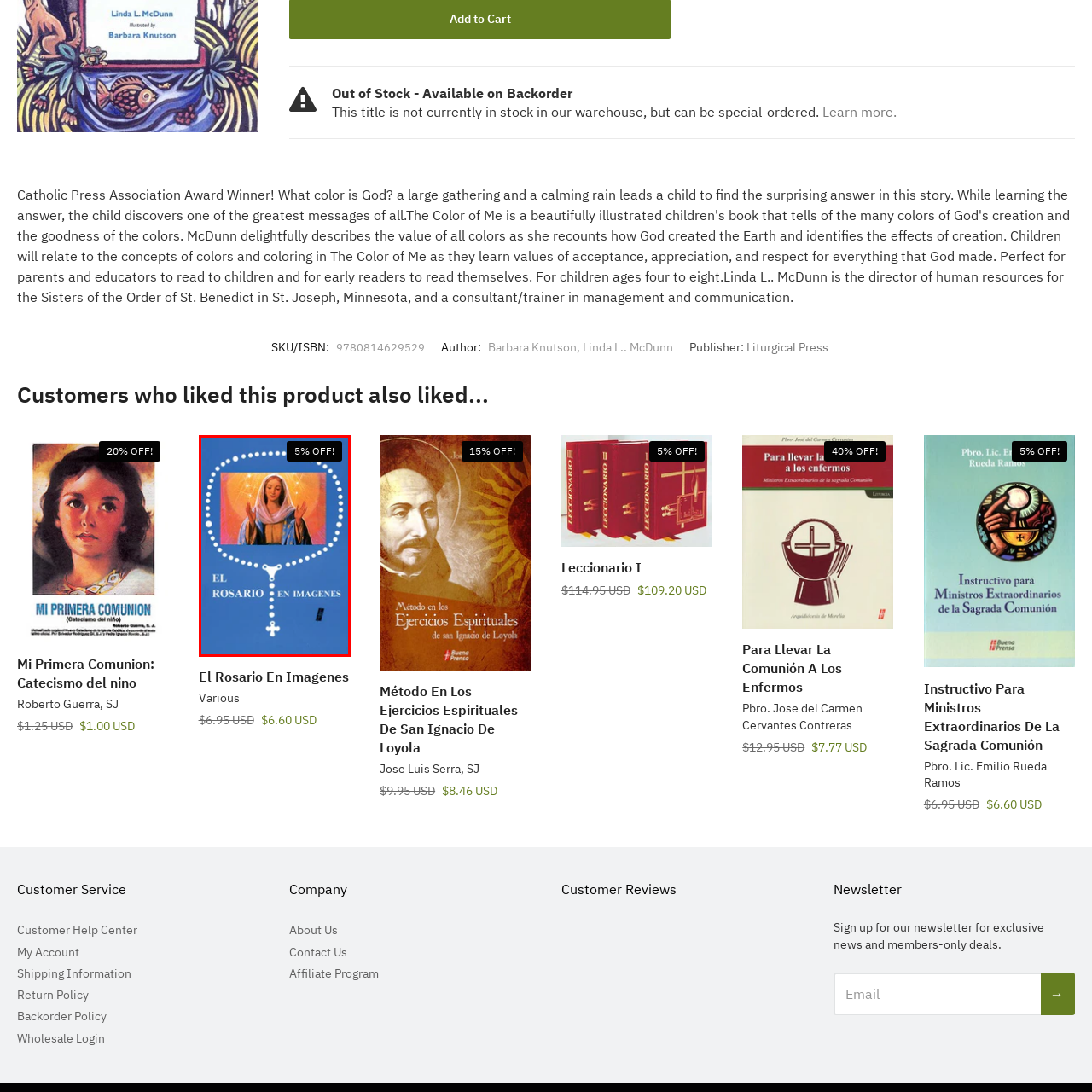What is the subject matter of the book?
Analyze the content within the red bounding box and offer a detailed answer to the question.

The book cover features a decorative rosary graphic, connecting visually with the subject matter of the text, which focuses on the rosary.